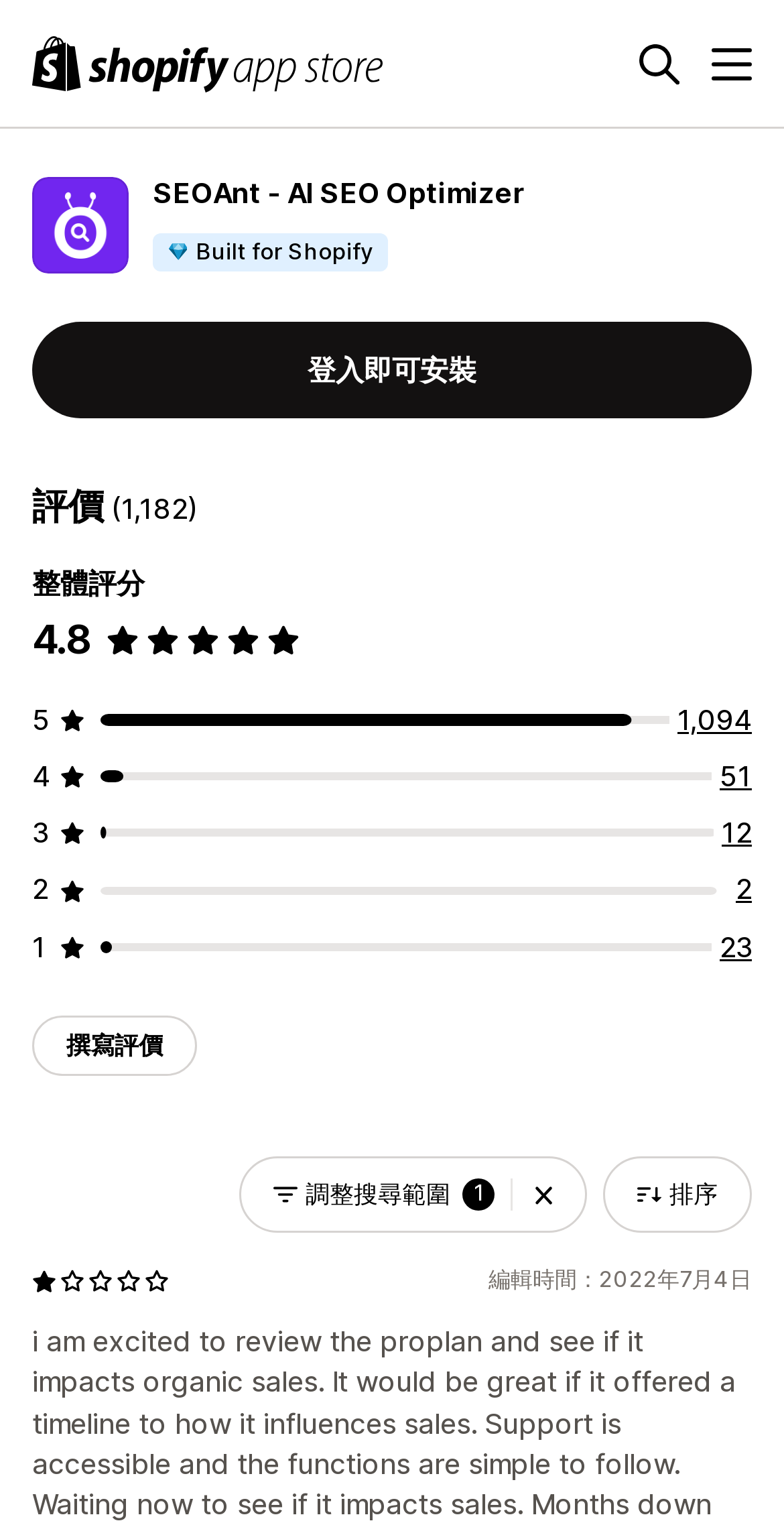Provide a thorough description of the webpage you see.

This webpage appears to be a product page for an SEO optimization app called SEOAnt on the Shopify App Store. At the top left, there is a Shopify App Store logo, and next to it, a search button and a menu button. 

Below the logo, there is a figure with the app's logo, followed by a heading that reads "SEOAnt ‑ AI SEO Optimizer" and a link with the same text. To the right of the heading, there is a small image and a static text that reads "Built for Shopify".

Further down, there is a prominent call-to-action button that reads "登入即可安裝" (Install with login). Below this button, there is a section that displays the app's ratings, with a heading that reads "評價 (1,182)" (Reviews (1,182)) and a static text that reads "整體評分" (Overall rating). The app has a rating of 4.8 out of 5 stars, as indicated by a generic element.

To the right of the ratings section, there are several links that allow users to filter reviews by rating, such as "共有 1094 則評價" (1,094 reviews) and "共有 51 則評價" (51 reviews). 

Below the ratings section, there is a button that reads "撰寫評價" (Write a review). Further down, there are more buttons and a combobox that allow users to adjust their search scope and sort the reviews. At the very bottom, there is an image of a 1-star rating and a static text that reads "編輯時間：2022年7月4日" (Edited on: July 4, 2022).